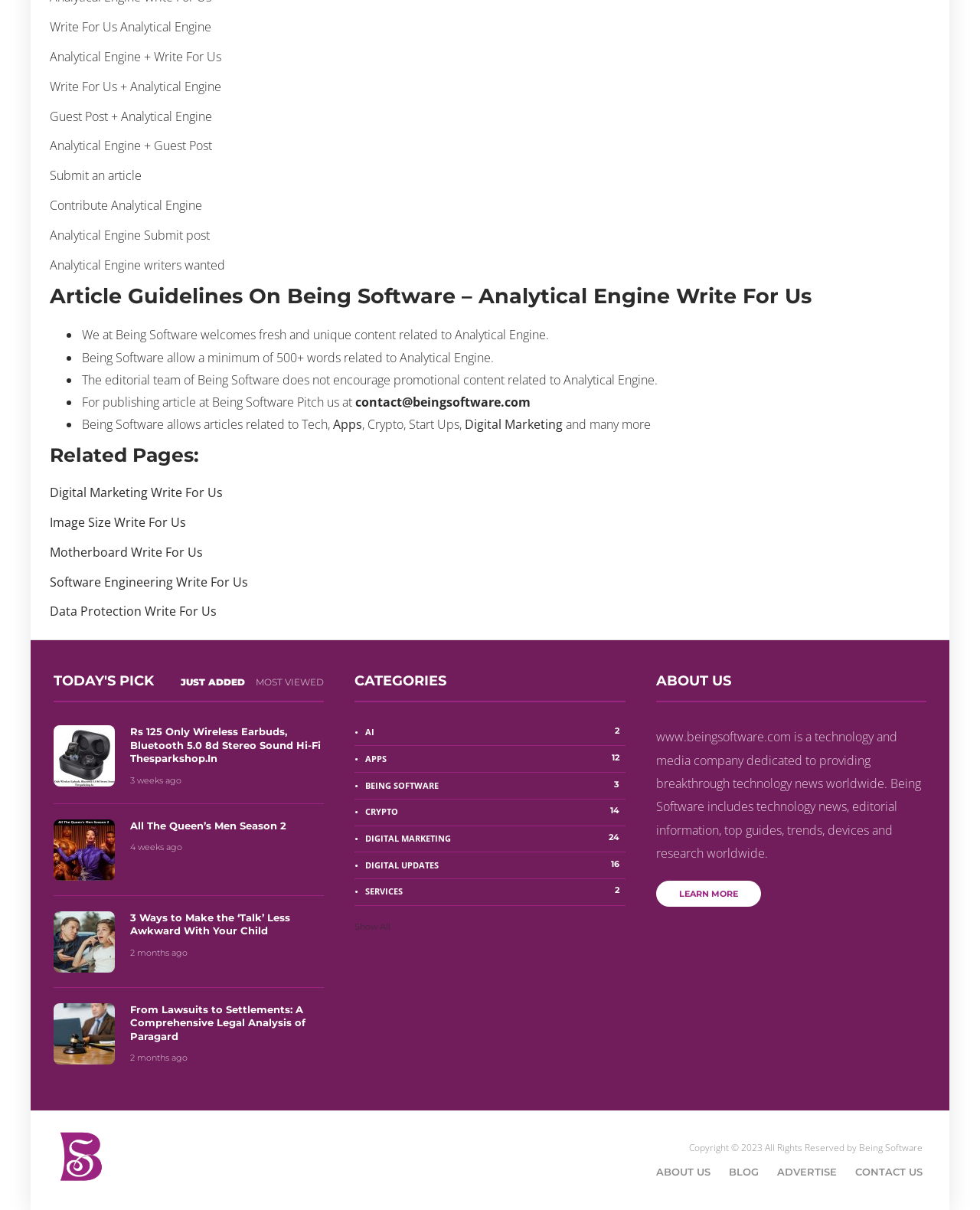What is the 'TODAY'S PICK' section?
Can you provide a detailed and comprehensive answer to the question?

The 'TODAY'S PICK' section appears to feature a selection of articles or content that the website considers noteworthy or popular. It includes a tab list with options like 'JUST ADDED' and 'MOST VIEWED', suggesting that users can view recently added or most viewed content.